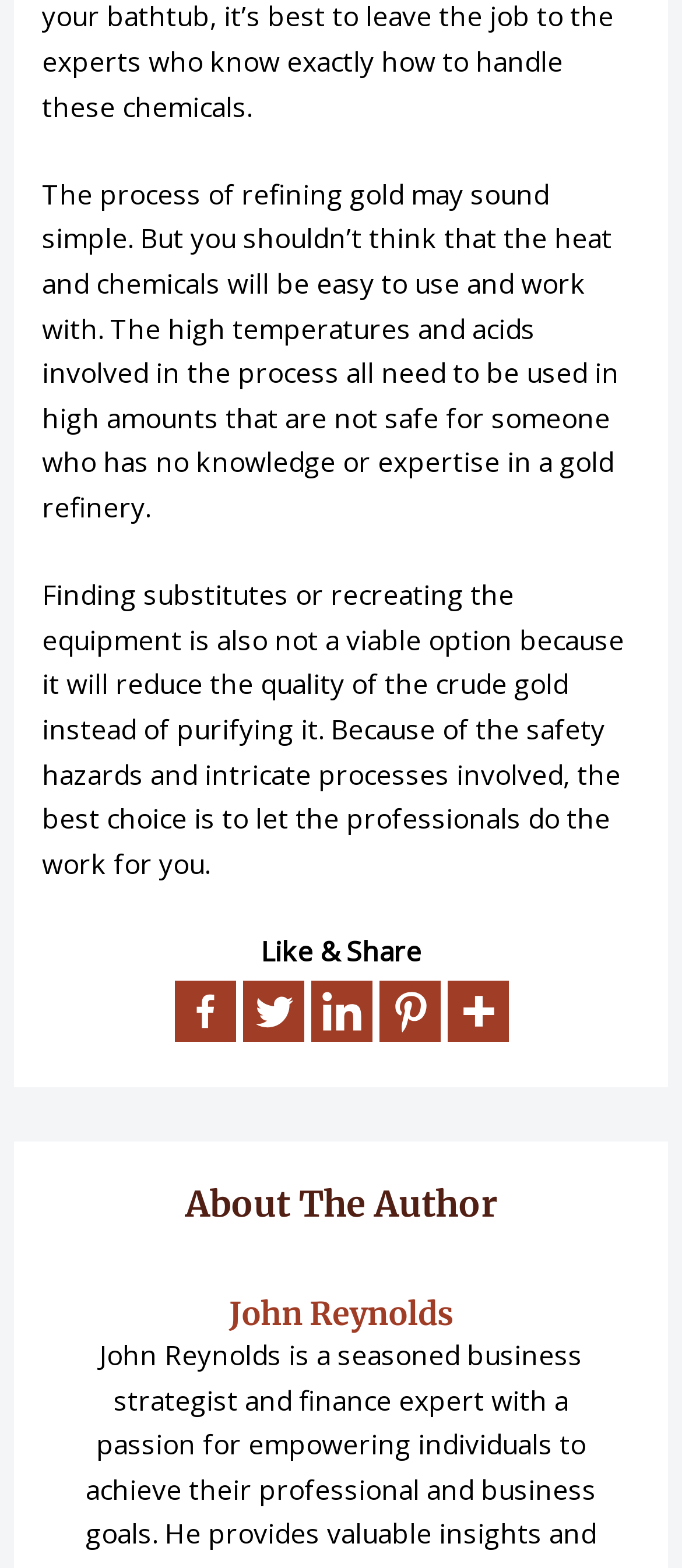Please provide the bounding box coordinates for the UI element as described: "John Reynolds". The coordinates must be four floats between 0 and 1, represented as [left, top, right, bottom].

[0.101, 0.825, 0.899, 0.851]